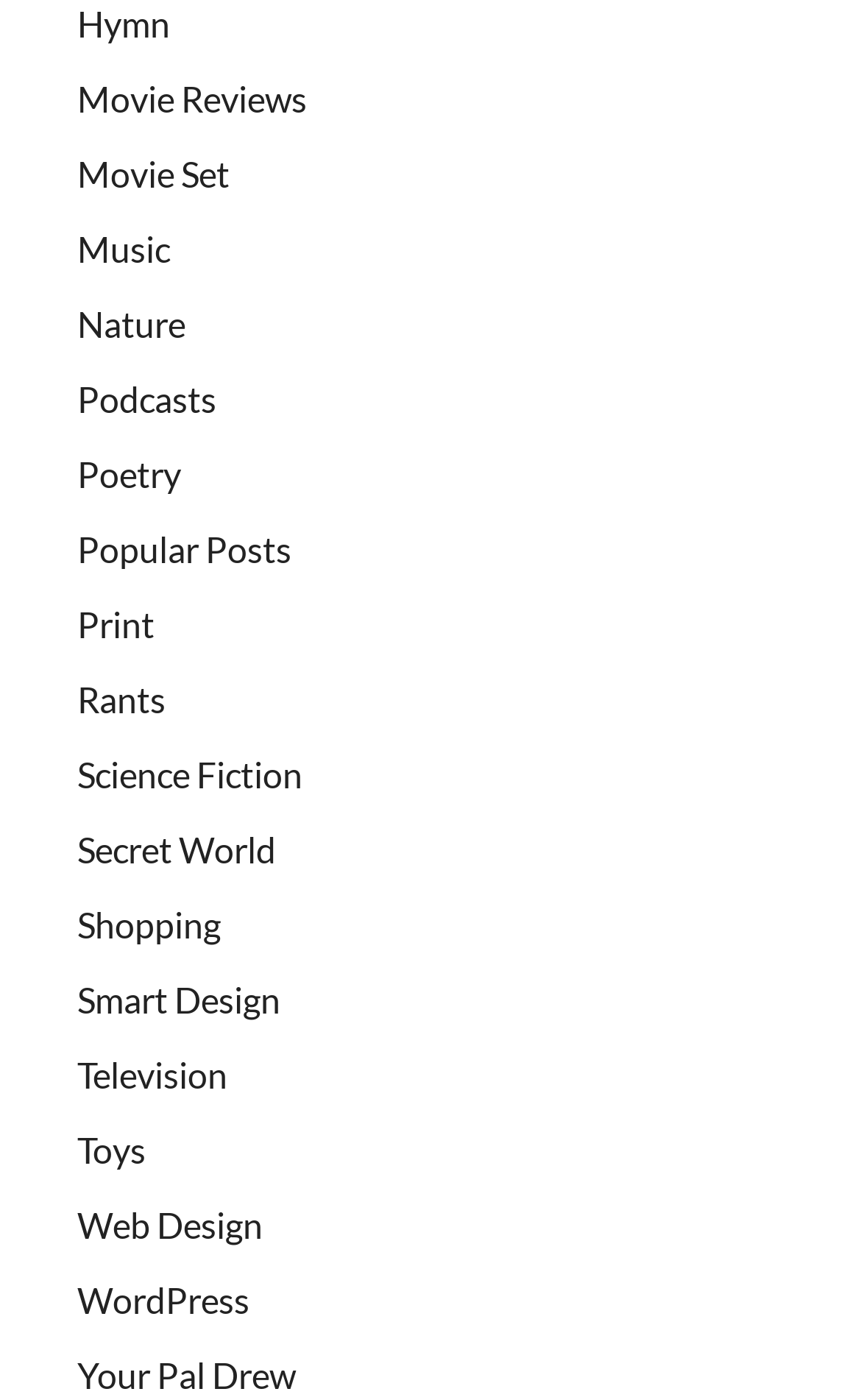Please indicate the bounding box coordinates for the clickable area to complete the following task: "explore Music". The coordinates should be specified as four float numbers between 0 and 1, i.e., [left, top, right, bottom].

[0.09, 0.163, 0.197, 0.193]